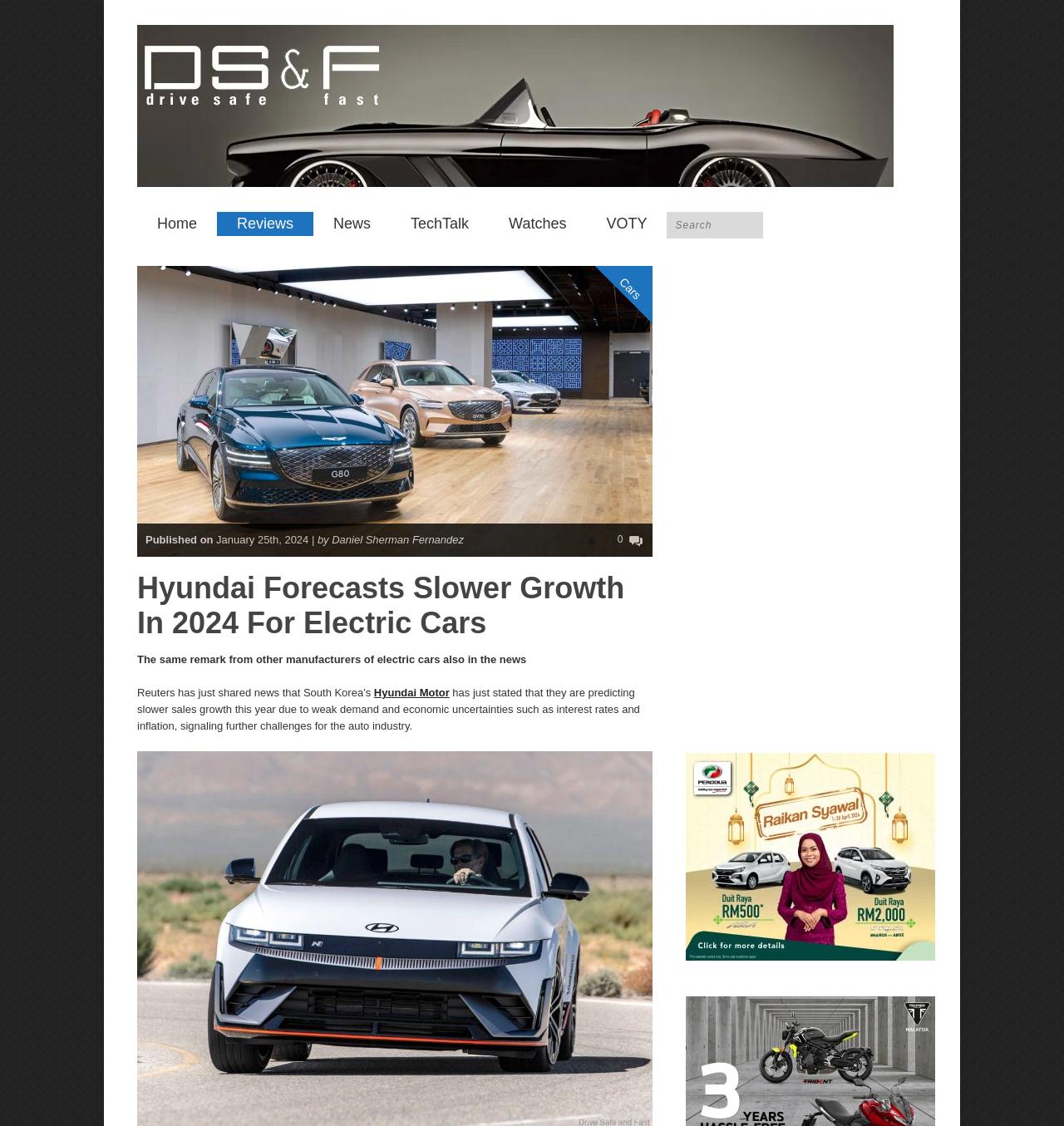Please provide the bounding box coordinates for the element that needs to be clicked to perform the following instruction: "Search for something". The coordinates should be given as four float numbers between 0 and 1, i.e., [left, top, right, bottom].

[0.627, 0.188, 0.718, 0.212]